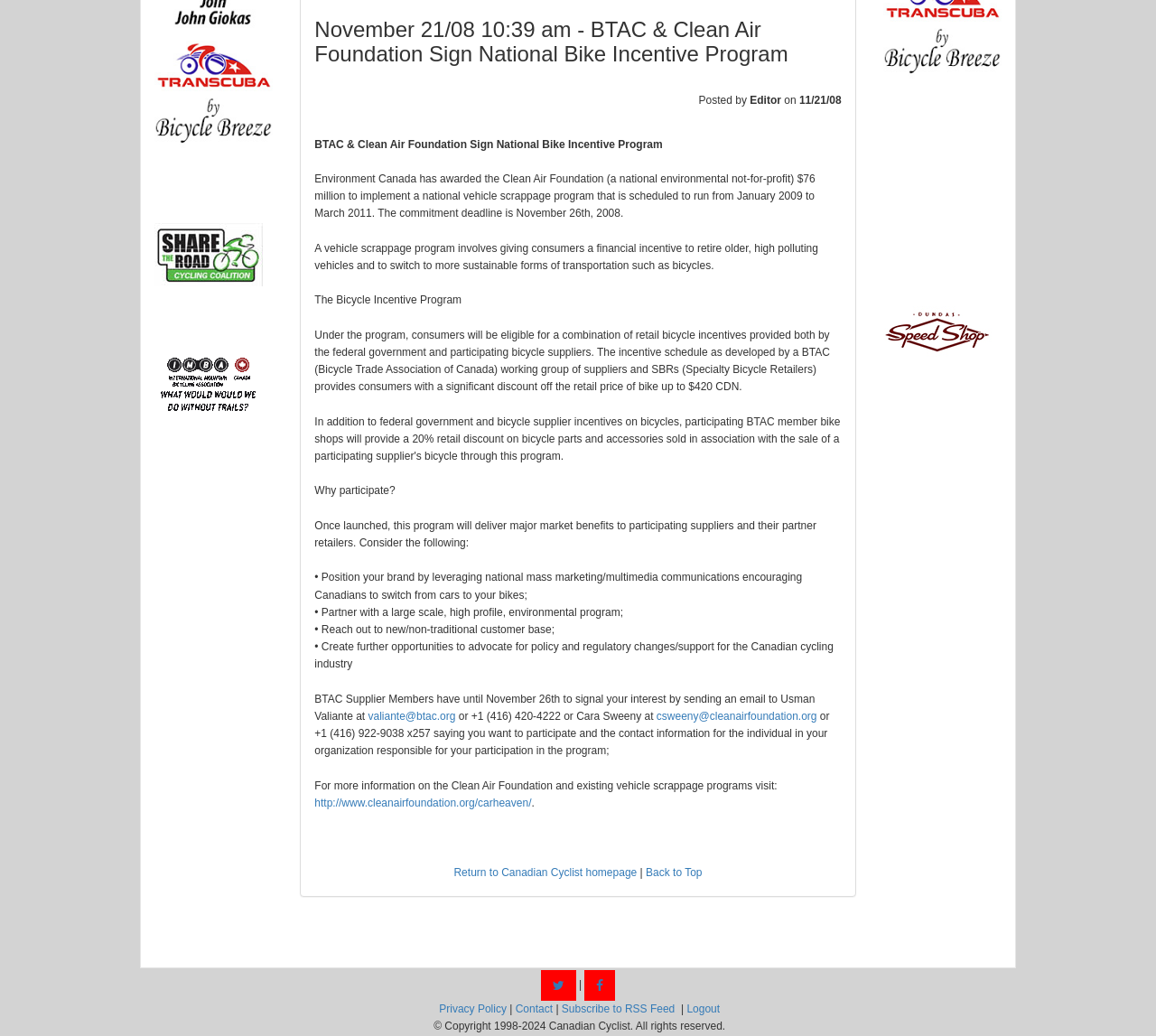Locate the bounding box coordinates of the UI element described by: "Back to Top". The bounding box coordinates should consist of four float numbers between 0 and 1, i.e., [left, top, right, bottom].

[0.559, 0.836, 0.607, 0.849]